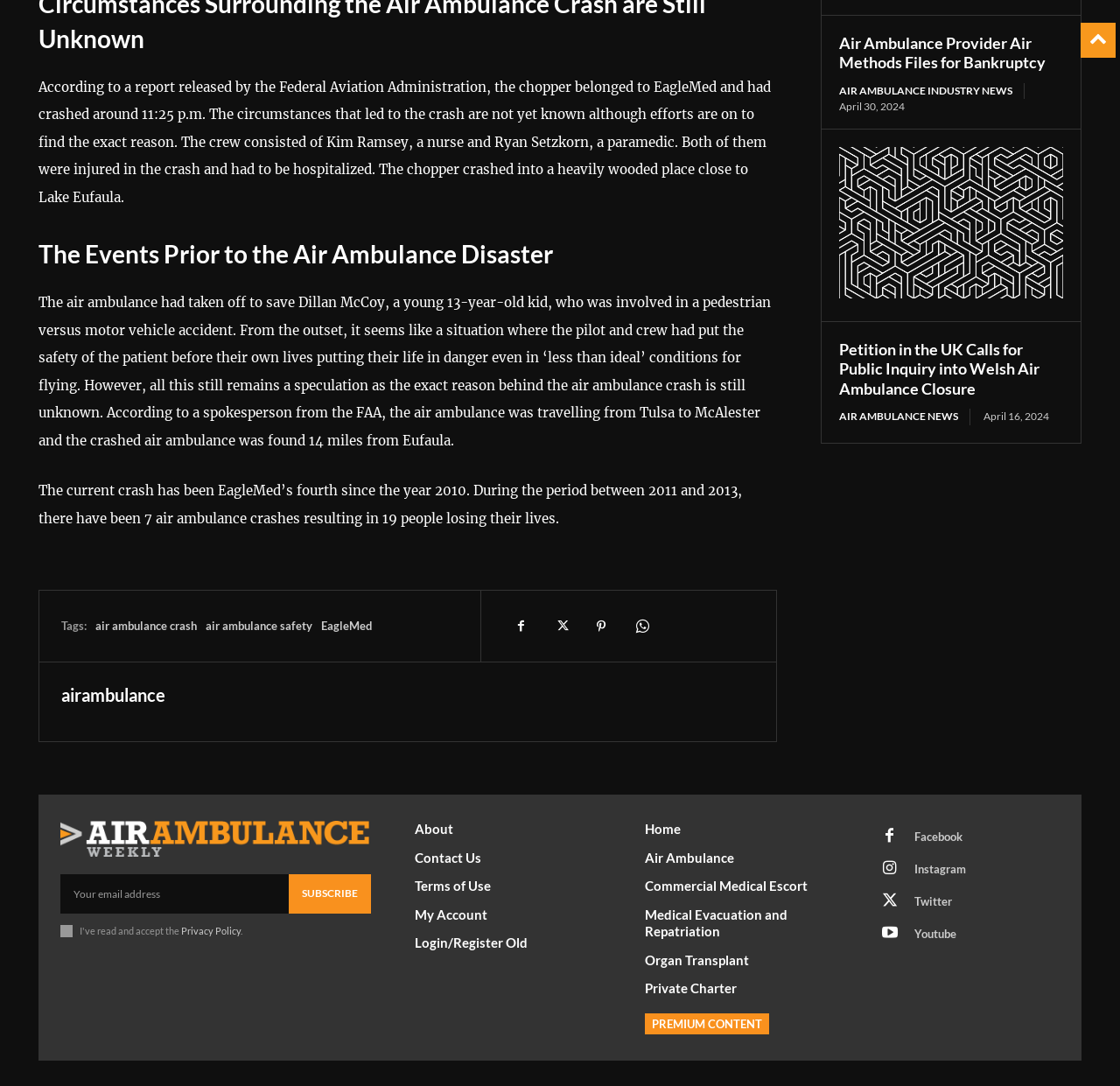What is the name of the air ambulance provider that filed for bankruptcy?
Please answer the question with a single word or phrase, referencing the image.

Air Methods